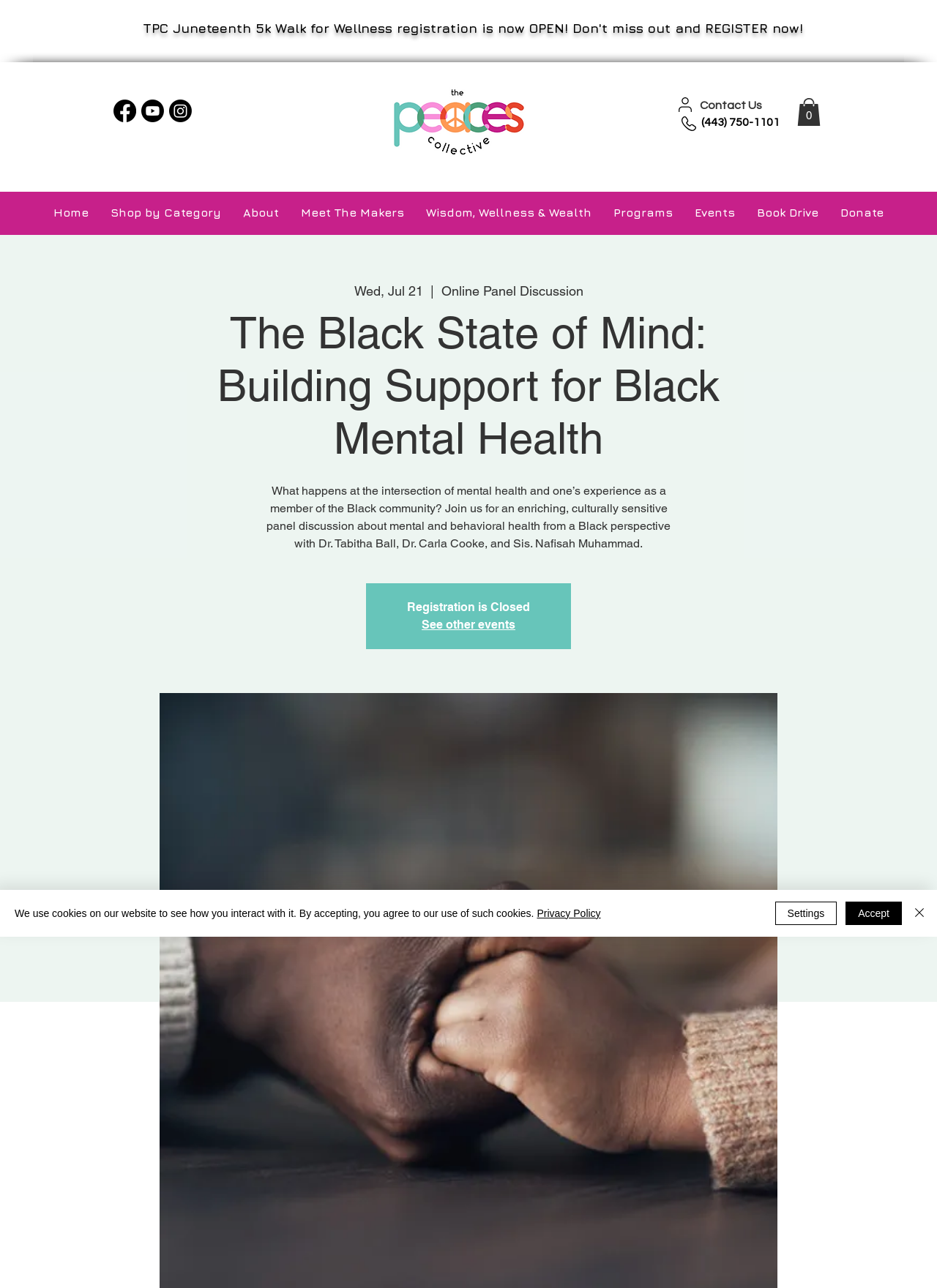Refer to the element description Shop by Category and identify the corresponding bounding box in the screenshot. Format the coordinates as (top-left x, top-left y, bottom-right x, bottom-right y) with values in the range of 0 to 1.

[0.106, 0.158, 0.248, 0.172]